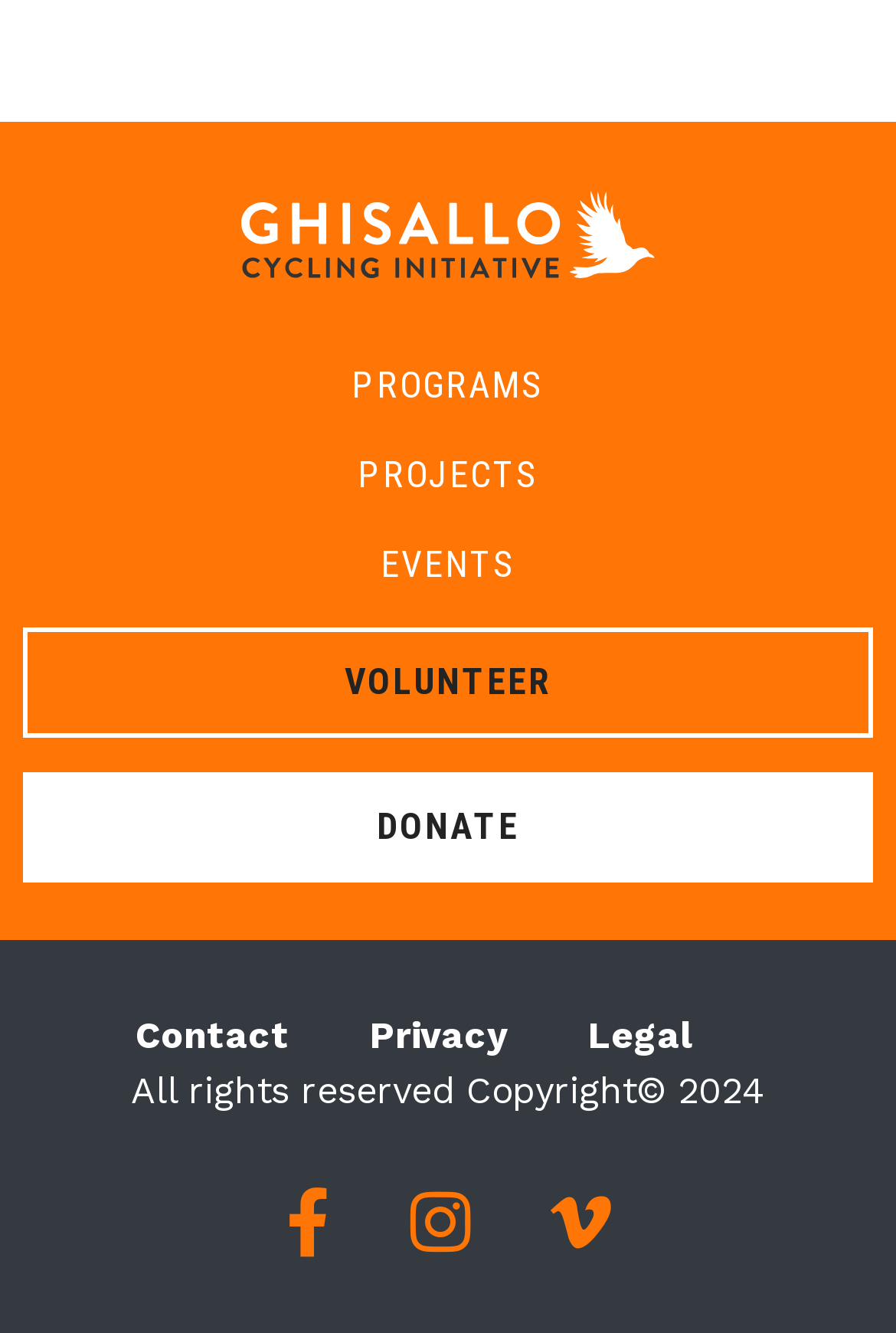What are the main sections of the webpage?
Relying on the image, give a concise answer in one word or a brief phrase.

PROGRAMS, PROJECTS, EVENTS, VOLUNTEER, DONATE